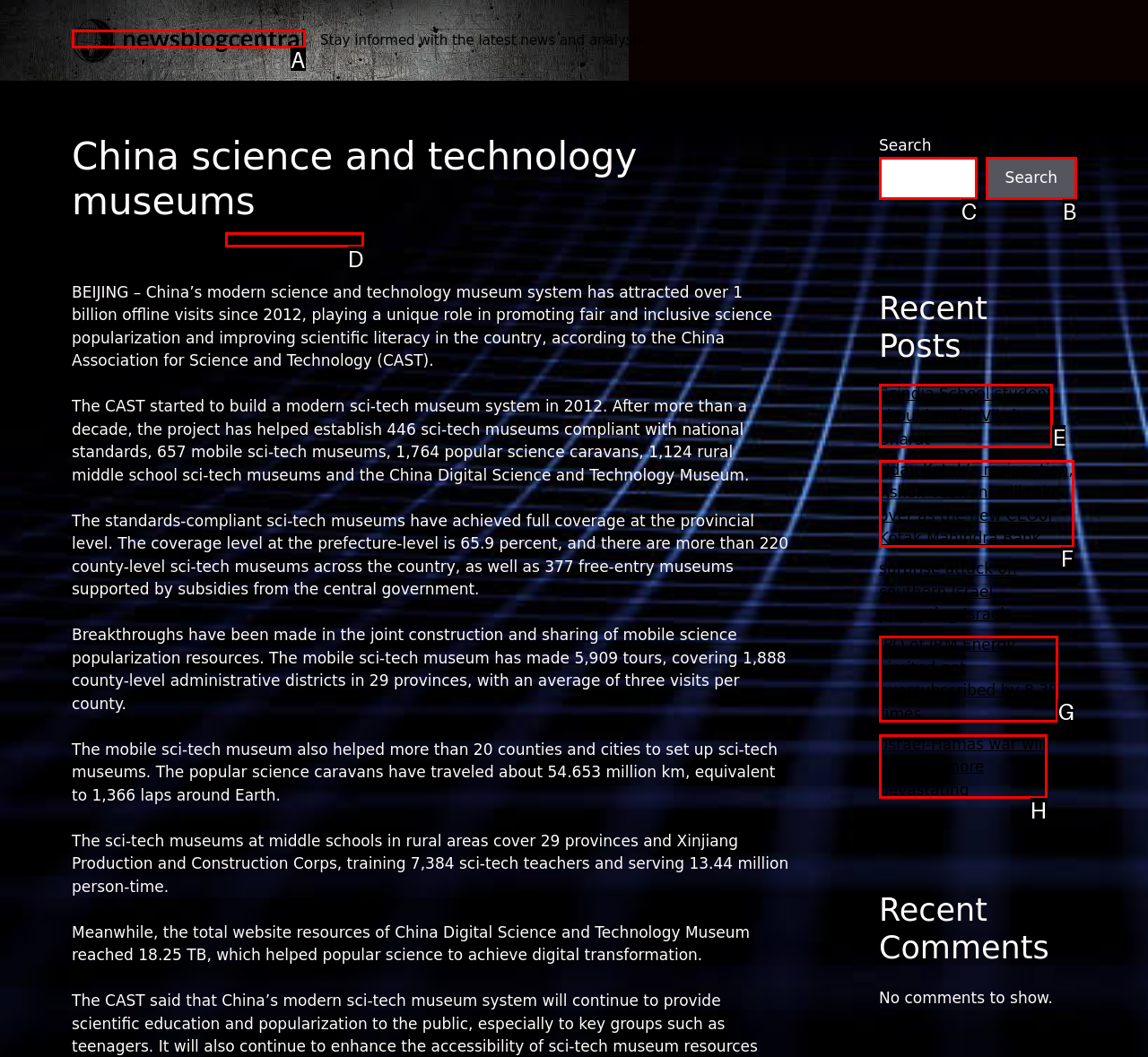To achieve the task: Search for news, which HTML element do you need to click?
Respond with the letter of the correct option from the given choices.

C